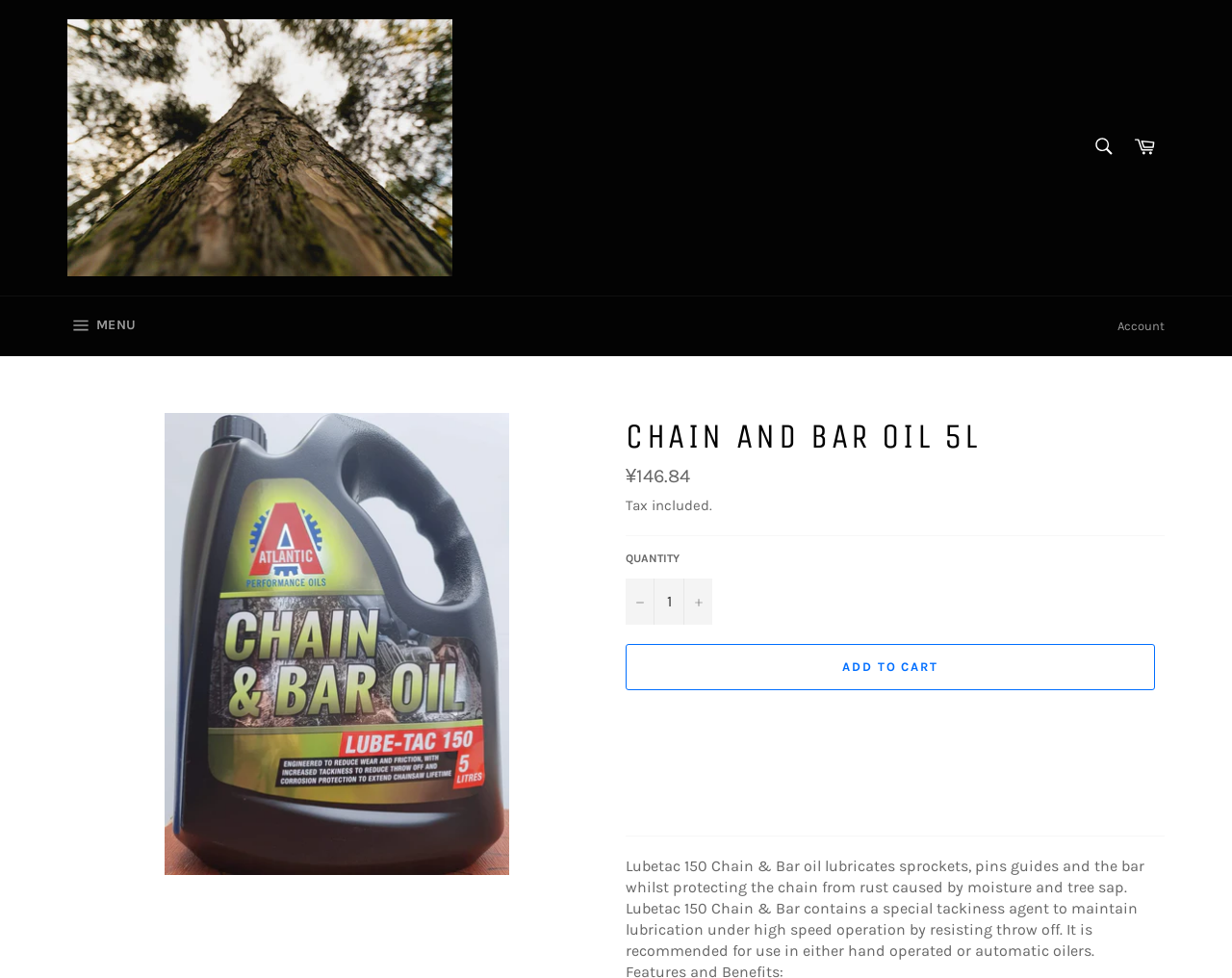What is the function of the button with a '+' sign?
Kindly offer a detailed explanation using the data available in the image.

I found the button with a '+' sign by looking at the button element that has a static text child element with the '+' sign. The button's description is 'Increase item quantity by one'.